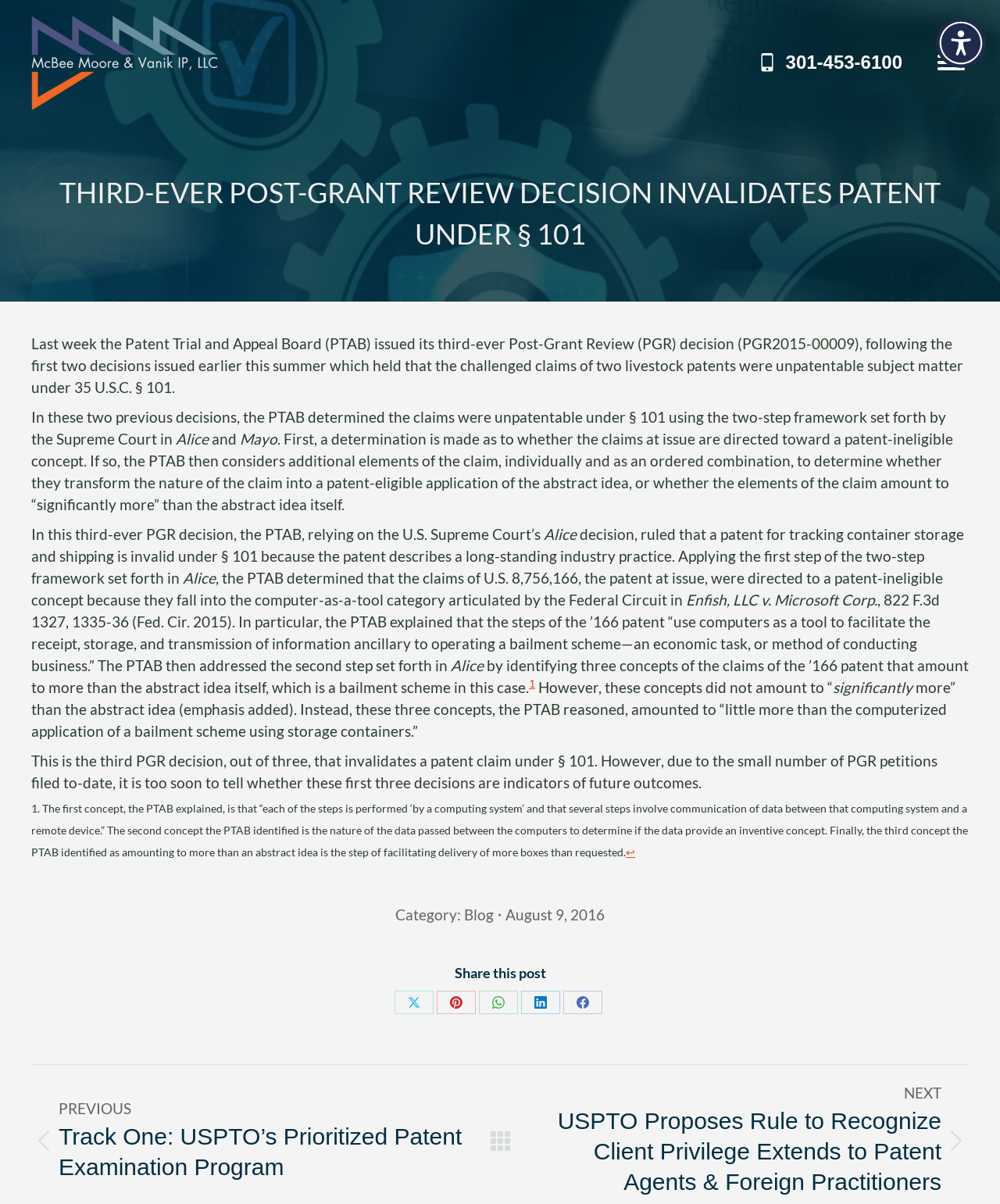Please respond in a single word or phrase: 
What is the phone number on the top right?

301-453-6100